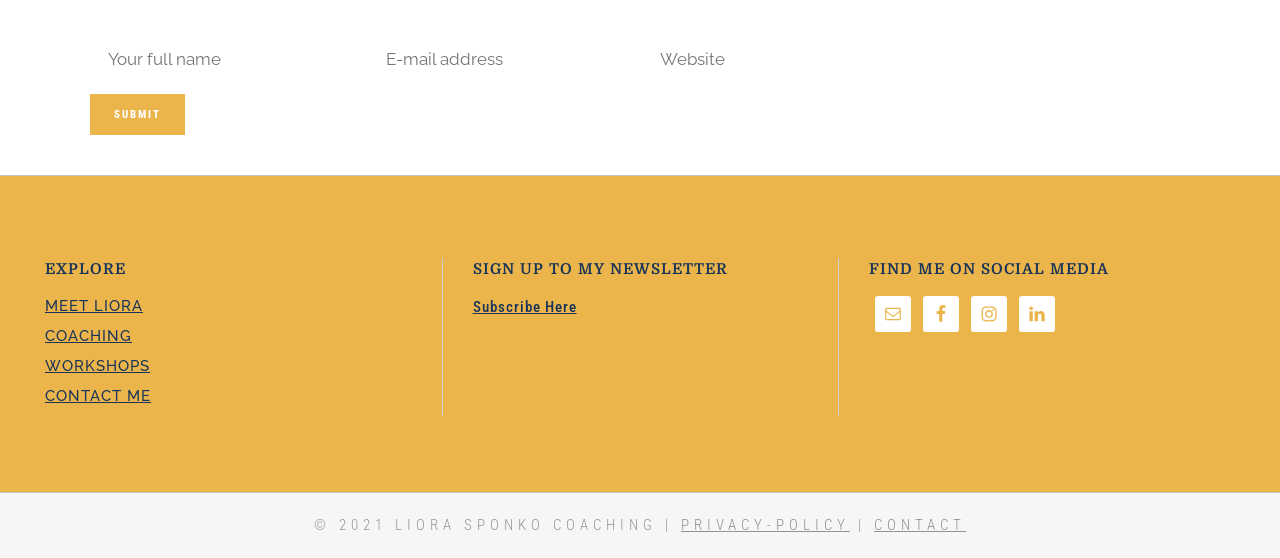What is the name of the coaching service?
Please elaborate on the answer to the question with detailed information.

The webpage has a copyright notice at the bottom that mentions 'Liora Sponko Coaching', which suggests that this is the name of the coaching service or organization.